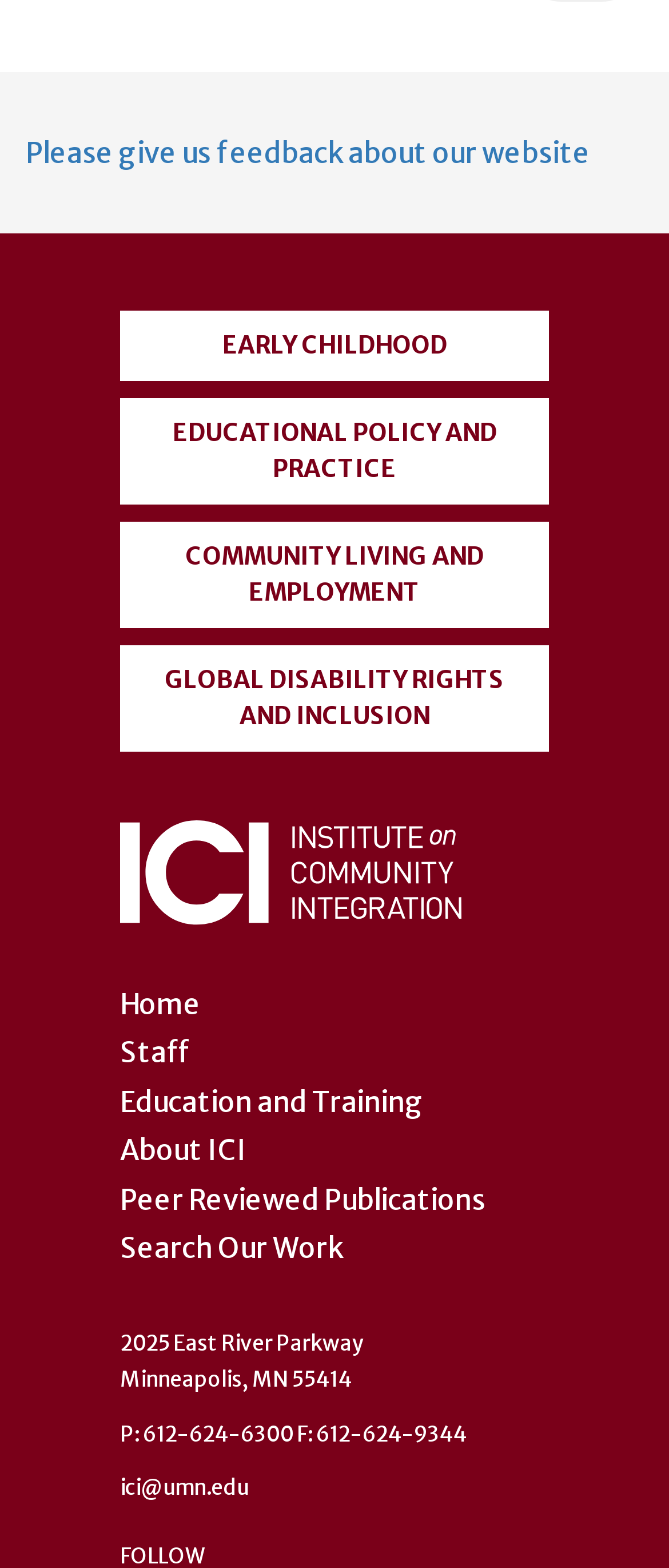Carefully observe the image and respond to the question with a detailed answer:
What is the phone number of the institute?

The phone number of the institute can be found in the static text element at the bottom of the page, which lists the phone number and fax number.